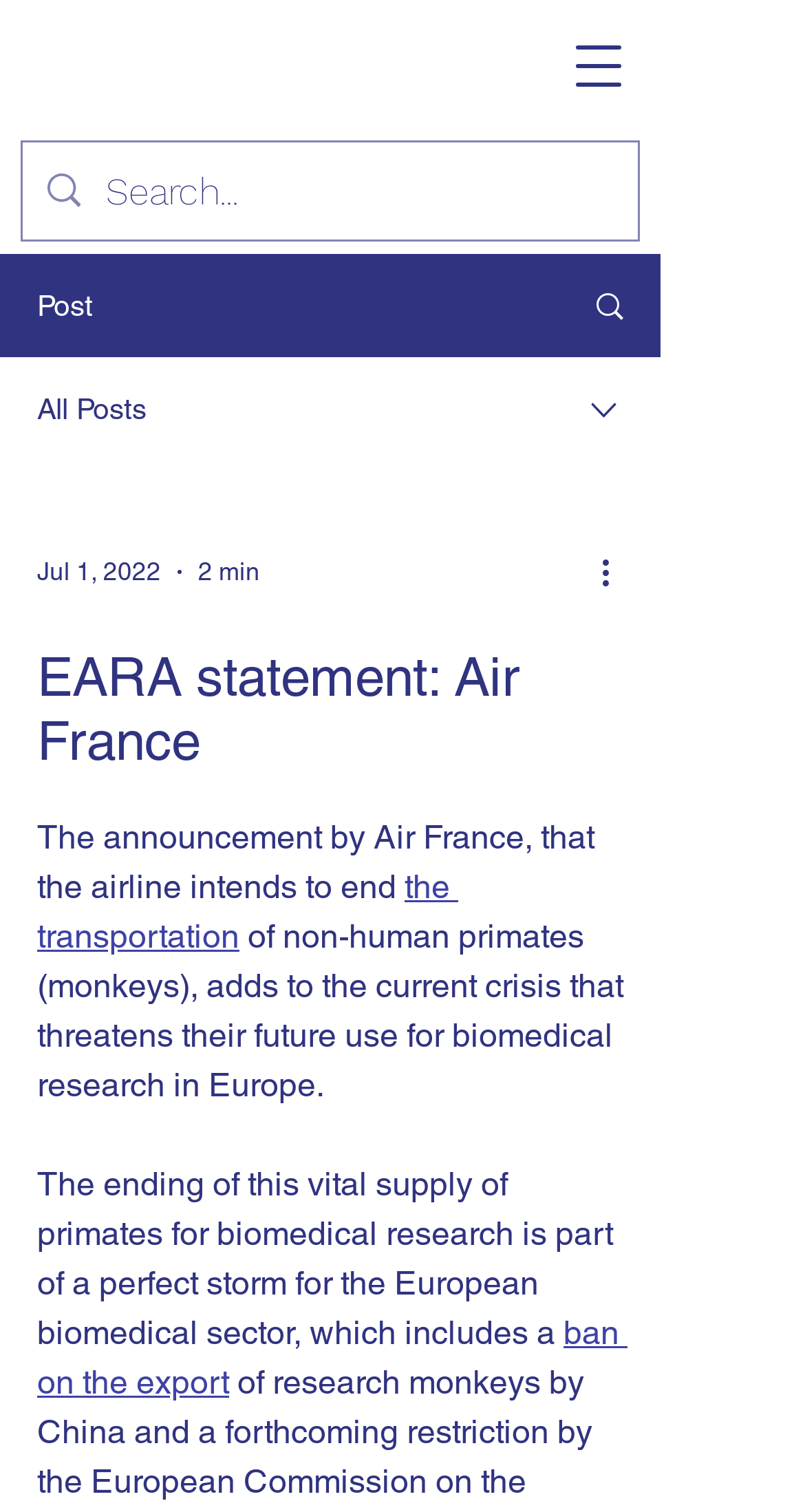Predict the bounding box of the UI element based on the description: "Search". The coordinates should be four float numbers between 0 and 1, formatted as [left, top, right, bottom].

[0.695, 0.169, 0.818, 0.235]